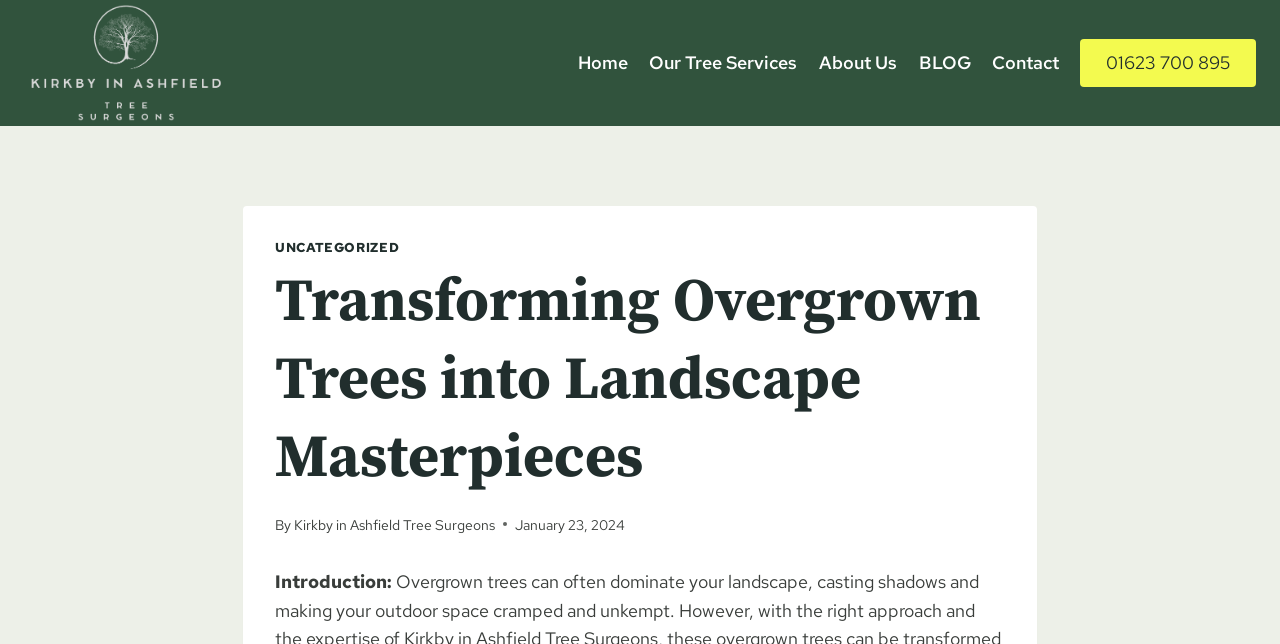Answer the question in one word or a short phrase:
What is the category of the article?

UNCATEGORIZED